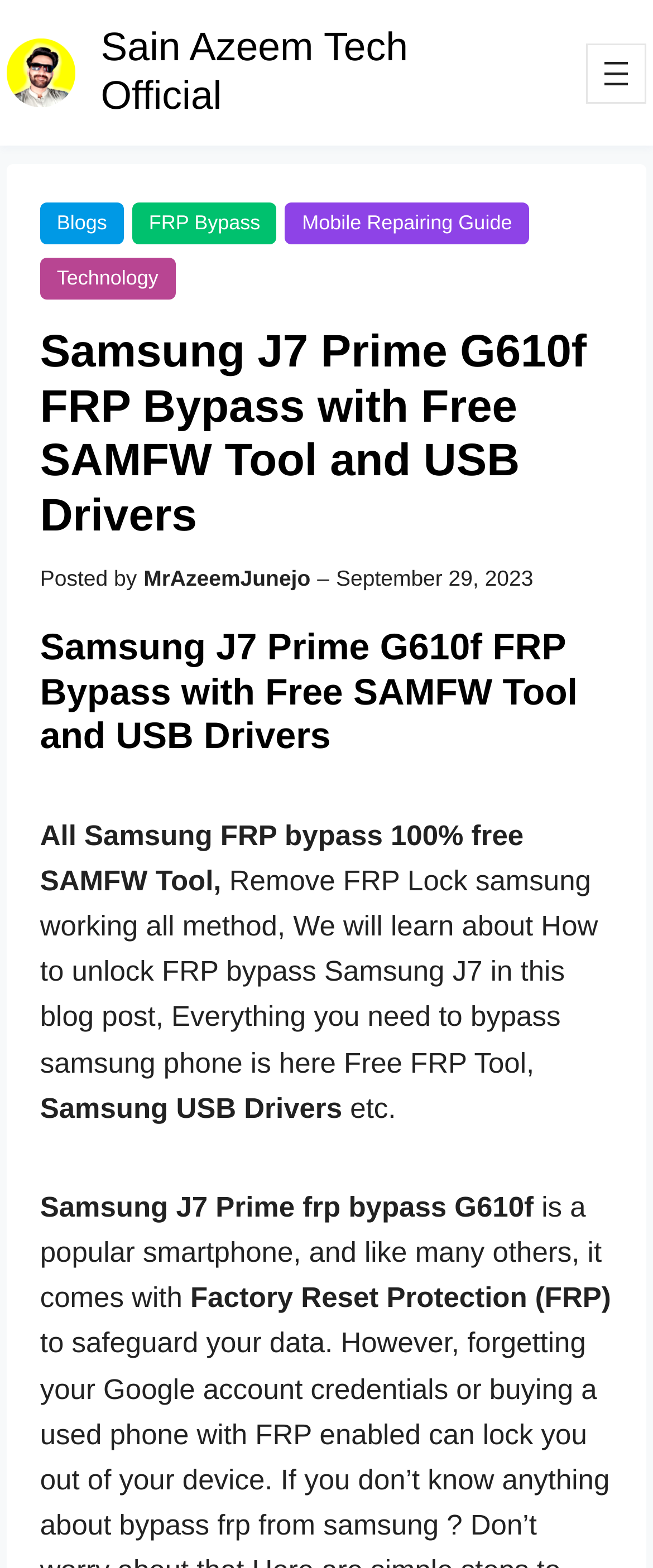Please provide a brief answer to the question using only one word or phrase: 
What is the date of the current blog post?

September 29, 2023